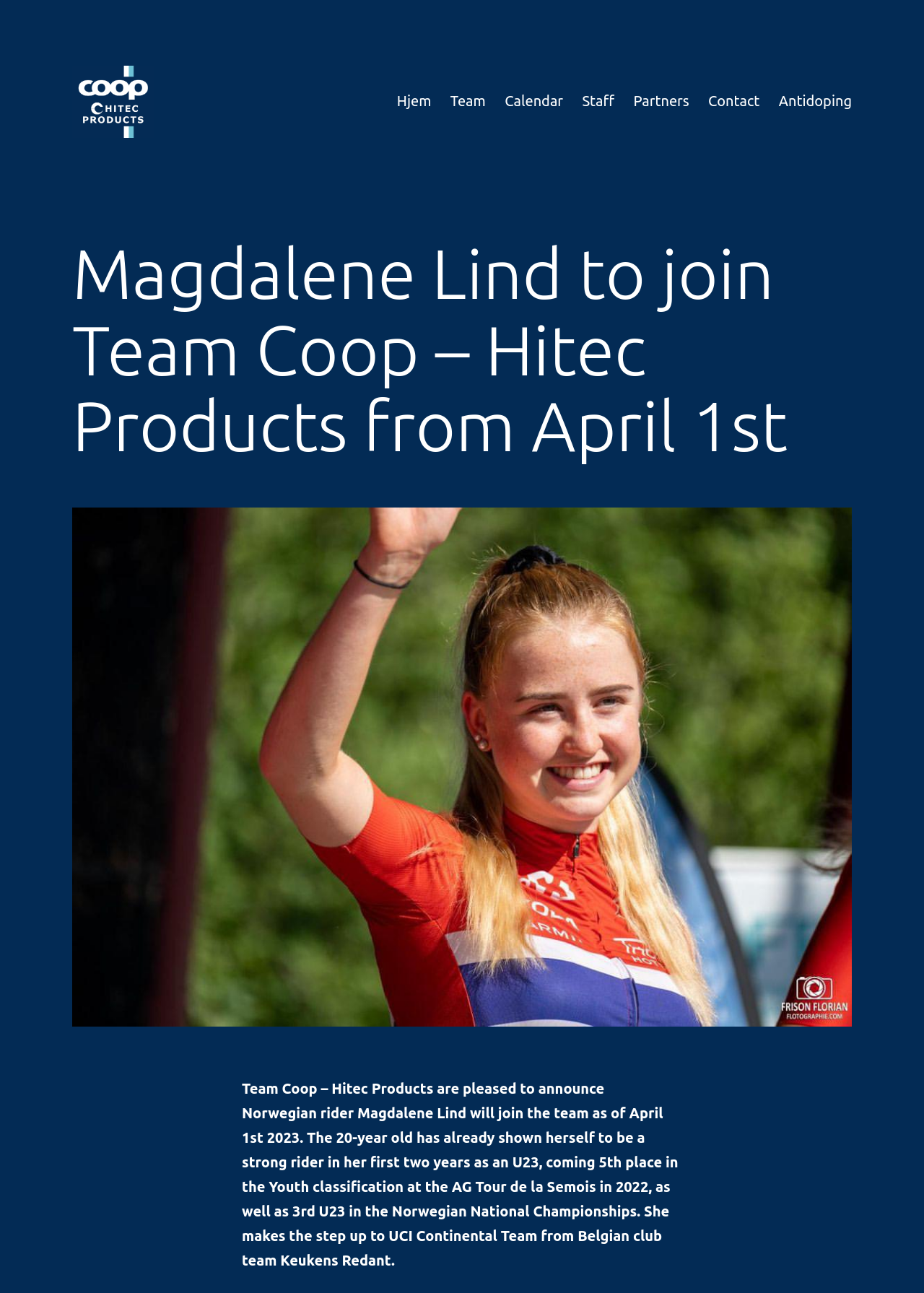Generate a comprehensive description of the webpage.

The webpage is about Team Coop – Hitec Products, a cycling team, and features an announcement about a new team member, Magdalene Lind. At the top left of the page, there is a link and an image, both labeled "Team Coop Hitec Products". Below this, there is a navigation menu with 7 links: "Hjem", "Team", "Calendar", "Staff", "Partners", "Contact", and "Antidoping". 

The main content of the page is divided into two sections. The top section has a heading that reads "Magdalene Lind to join Team Coop – Hitec Products from April 1st" and is positioned at the top center of the page. Below the heading, there is a figure, likely an image related to the announcement.

The bottom section contains a paragraph of text that provides more information about Magdalene Lind, including her age, achievements, and background. This text is positioned at the bottom center of the page.